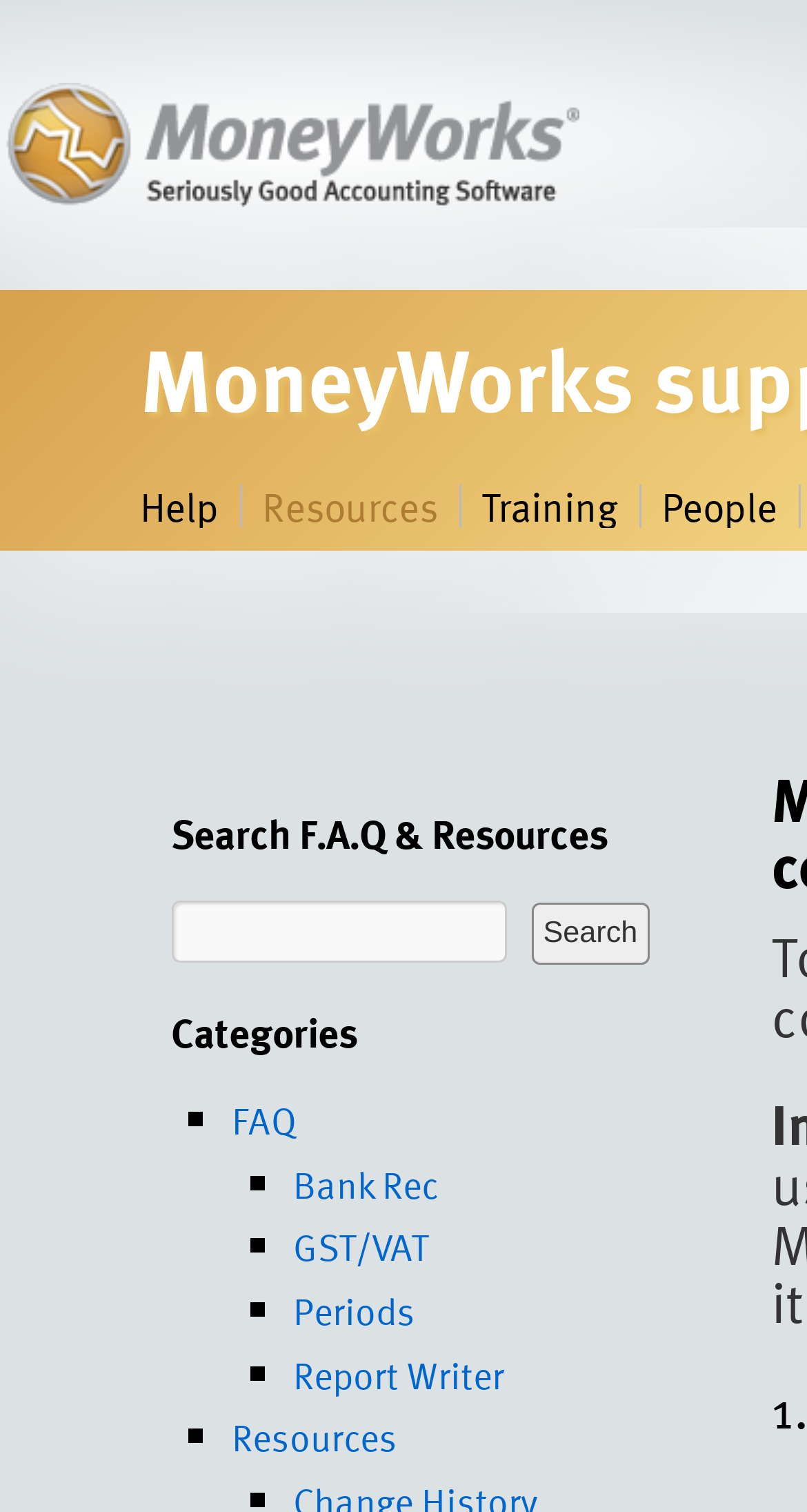Point out the bounding box coordinates of the section to click in order to follow this instruction: "Click on Help".

[0.173, 0.315, 0.271, 0.355]